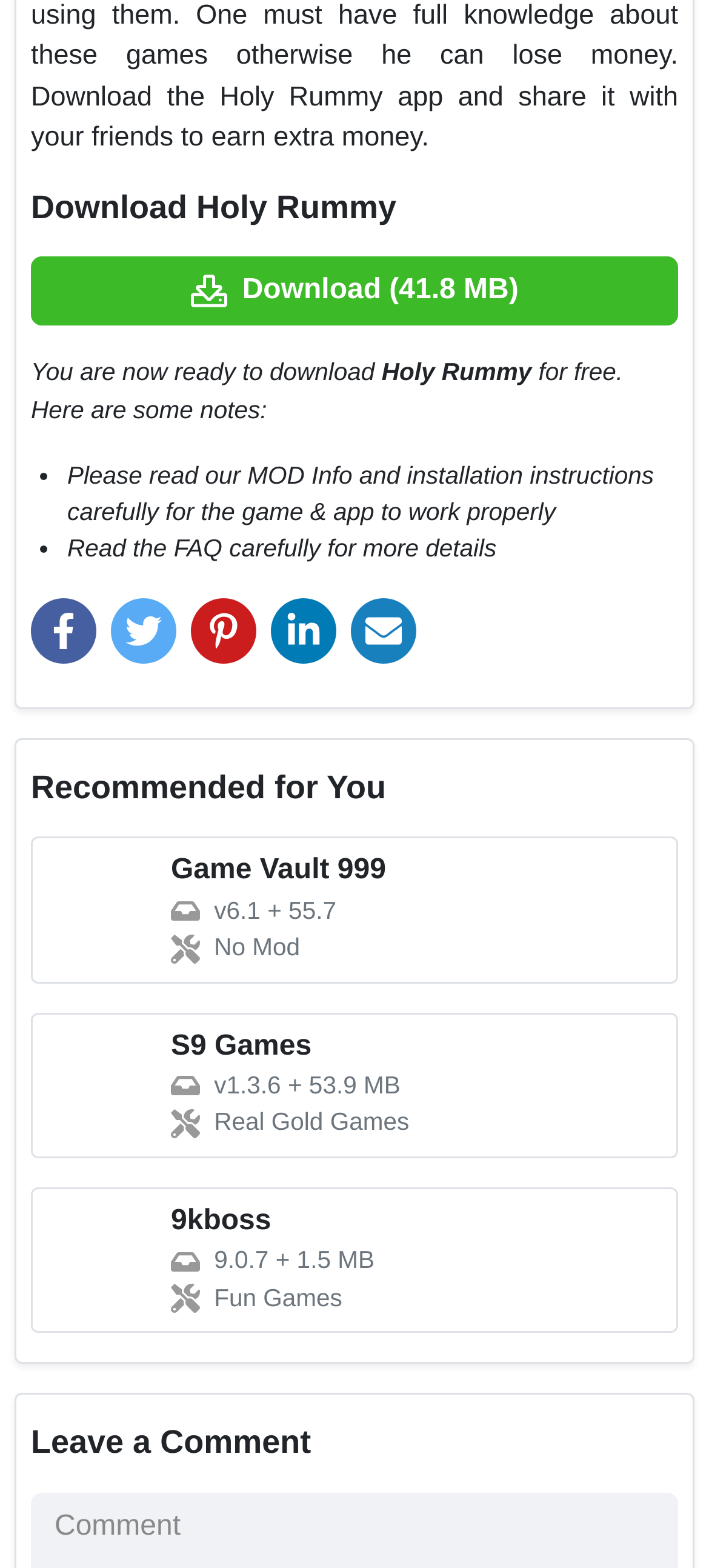What is the name of the game that can be downloaded?
Please provide a detailed and comprehensive answer to the question.

The webpage has a heading 'Download Holy Rummy' and a link 'Download (41.8 MB)' which suggests that the game 'Holy Rummy' can be downloaded from this webpage.